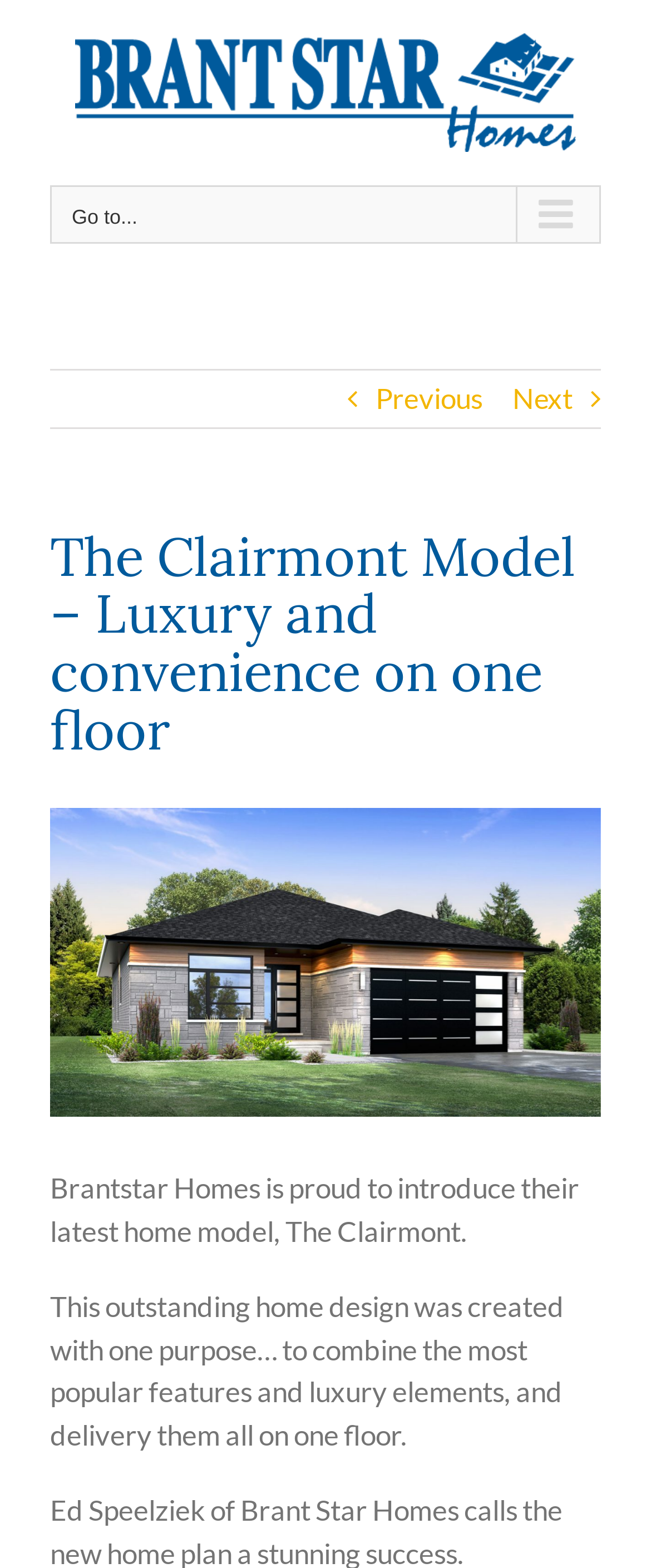Please respond to the question using a single word or phrase:
How many floors does the home model have?

One